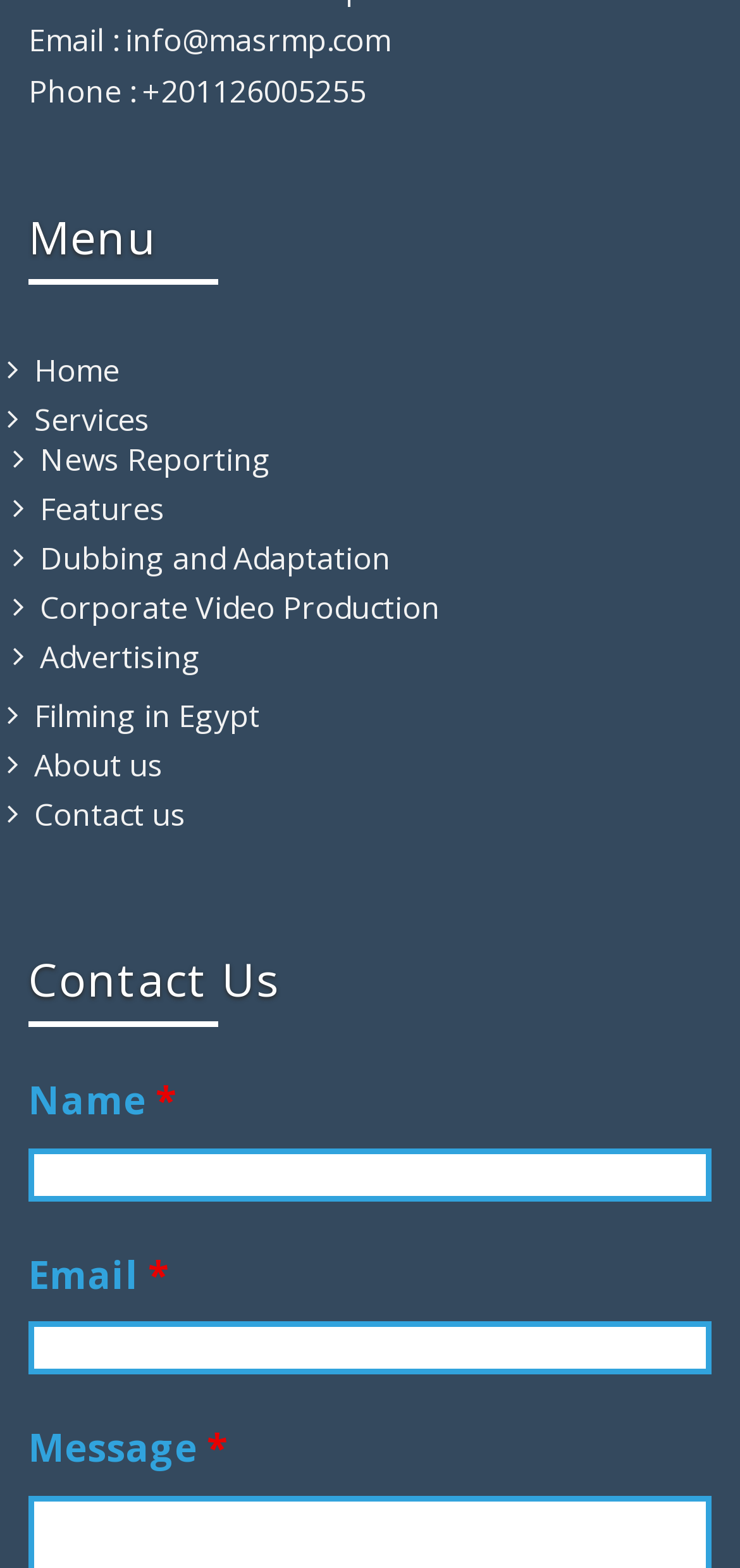Identify the bounding box coordinates for the UI element described as: "News Reporting". The coordinates should be provided as four floats between 0 and 1: [left, top, right, bottom].

[0.054, 0.28, 0.367, 0.307]